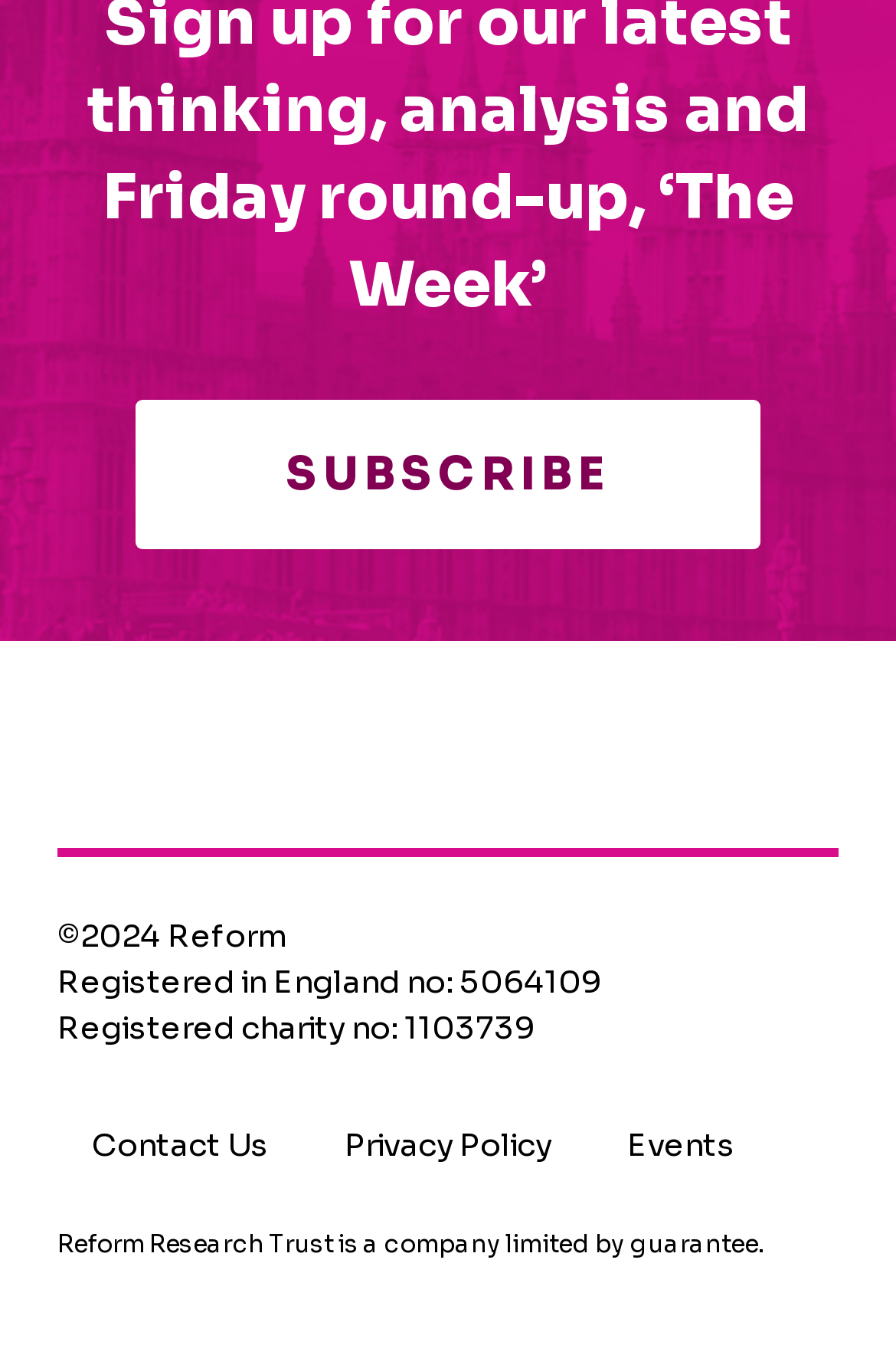What is the company name?
Please give a well-detailed answer to the question.

The company name can be found at the bottom of the webpage, where it says '©2024 Reform'.